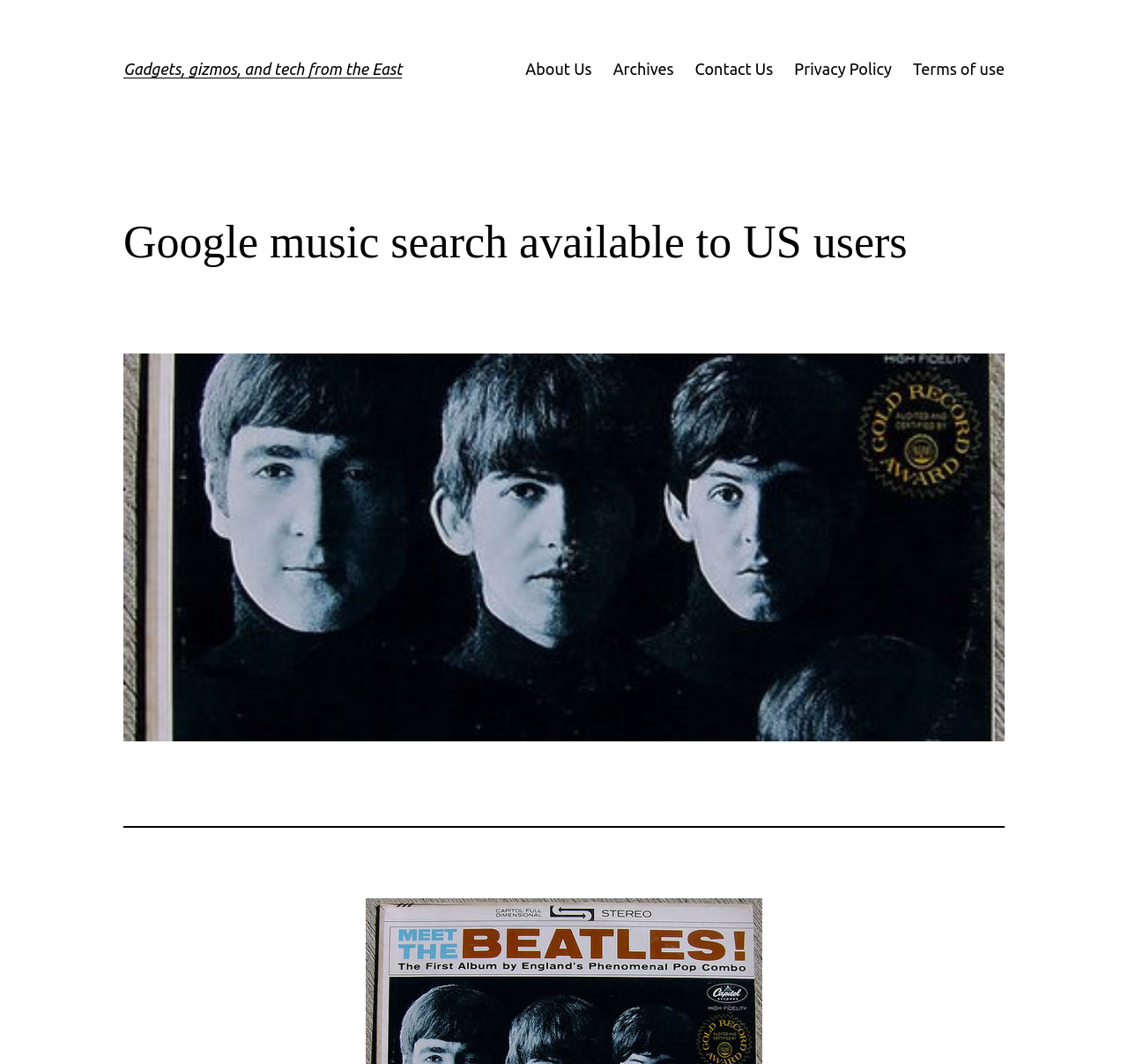What is the purpose of the horizontal separator?
Please respond to the question with a detailed and informative answer.

The horizontal separator is located below the figure and above the rest of the content, suggesting that it is used to separate the main content from the rest of the page, providing a visual distinction between the two sections.